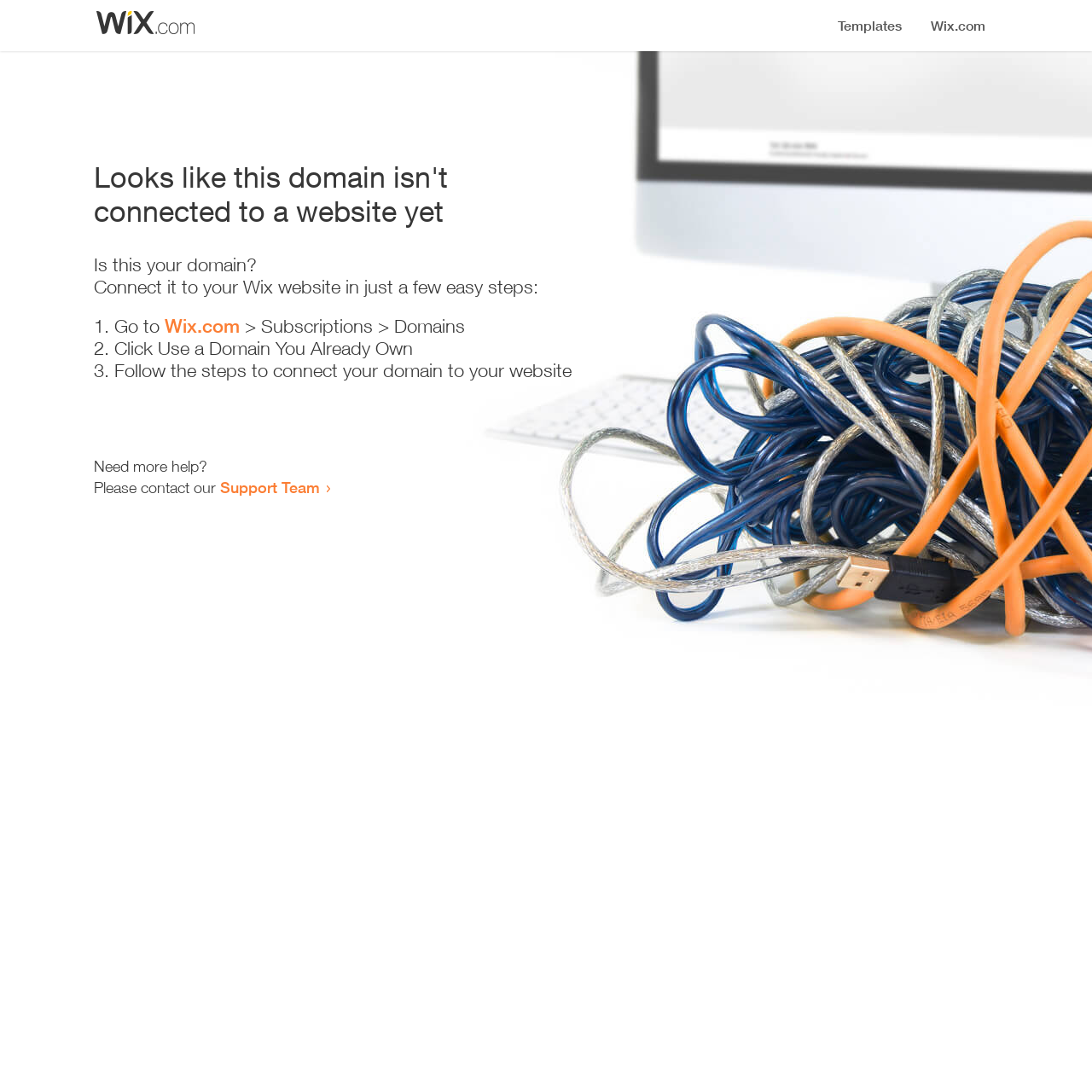What is the first step to connect the domain?
Can you give a detailed and elaborate answer to the question?

The first step to connect the domain is to 'Go to Wix.com', as indicated by the list marker '1.' and the static text 'Go to' followed by the link 'Wix.com'.